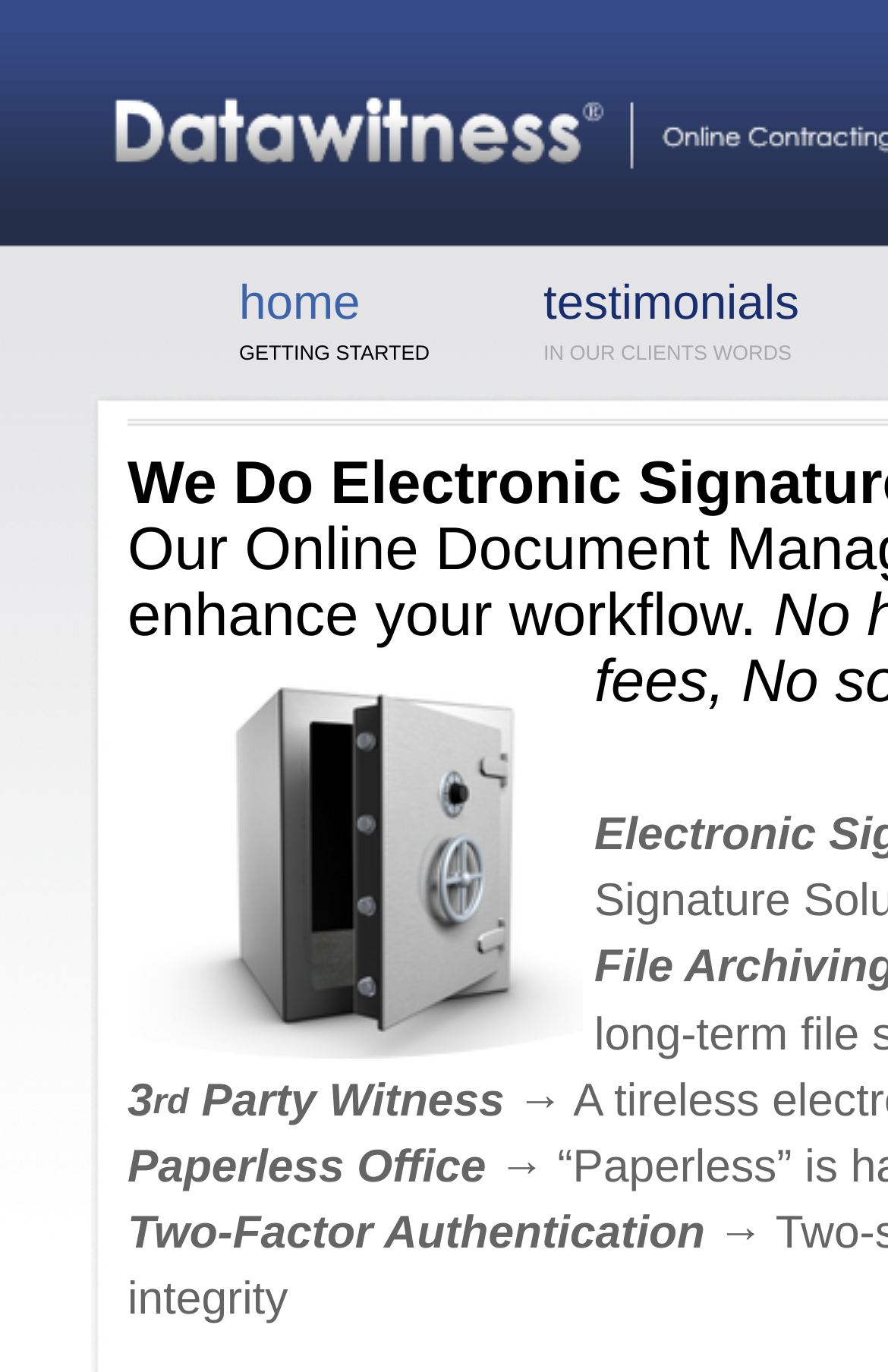Provide your answer in one word or a succinct phrase for the question: 
What is the tone of the webpage?

Professional